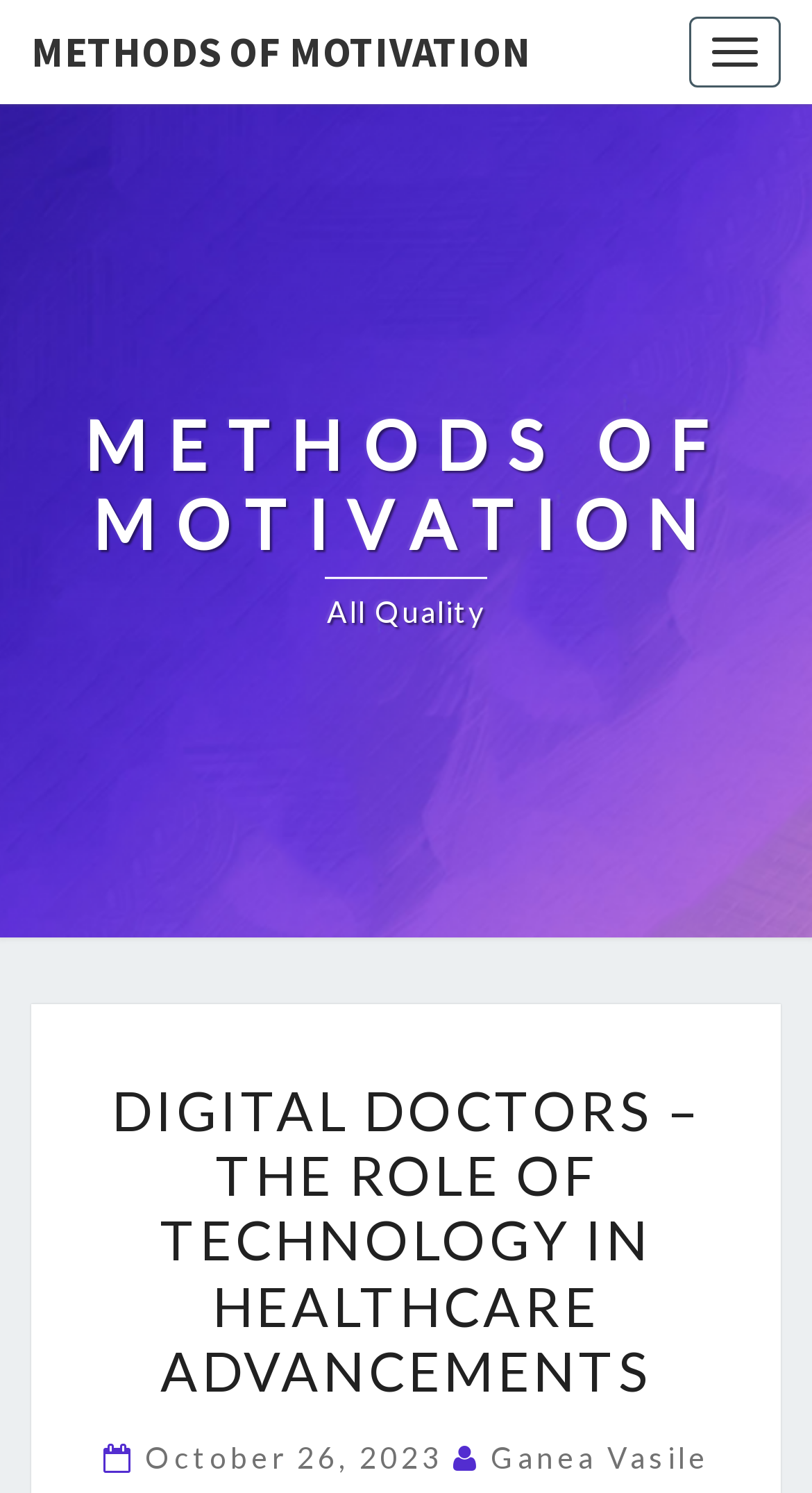Who is the author of the article? Observe the screenshot and provide a one-word or short phrase answer.

Ganea Vasile